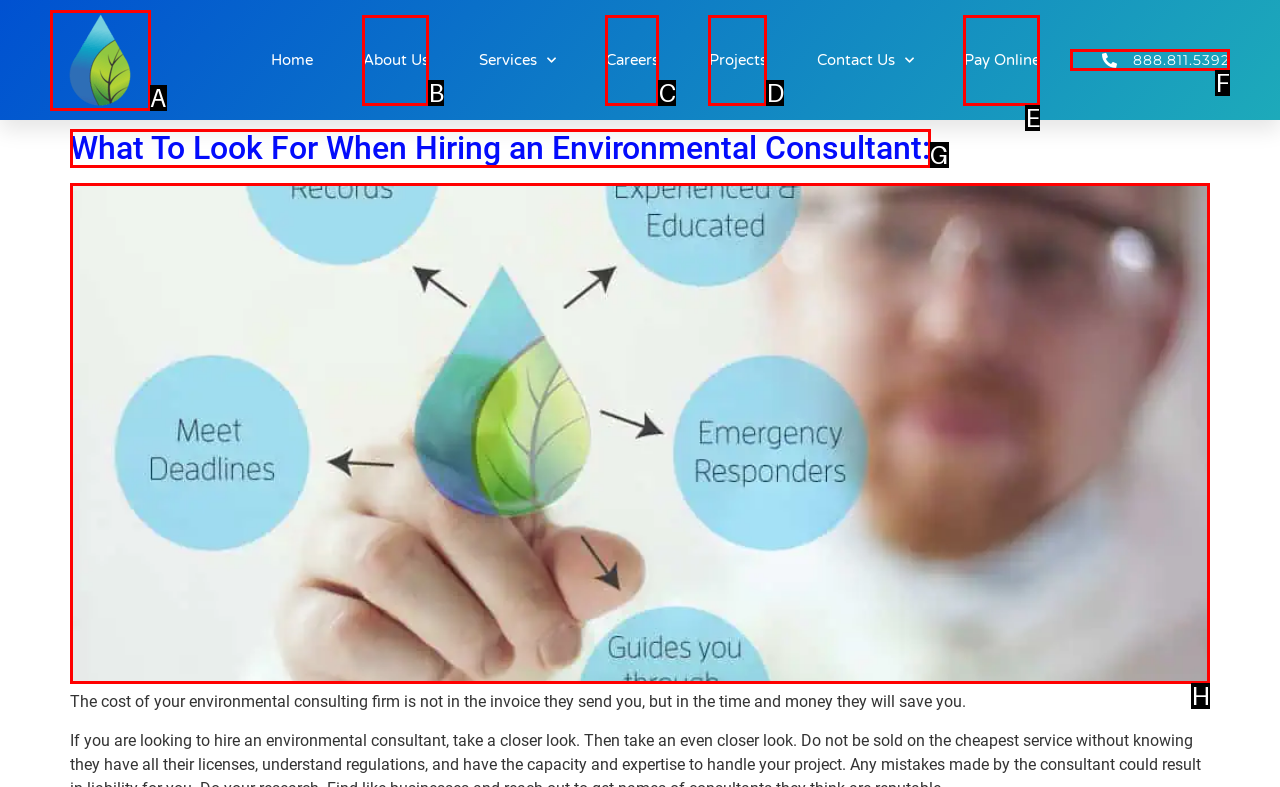Determine which element should be clicked for this task: Download the guide 'What to look for when choosing an environmental consultant'
Answer with the letter of the selected option.

H